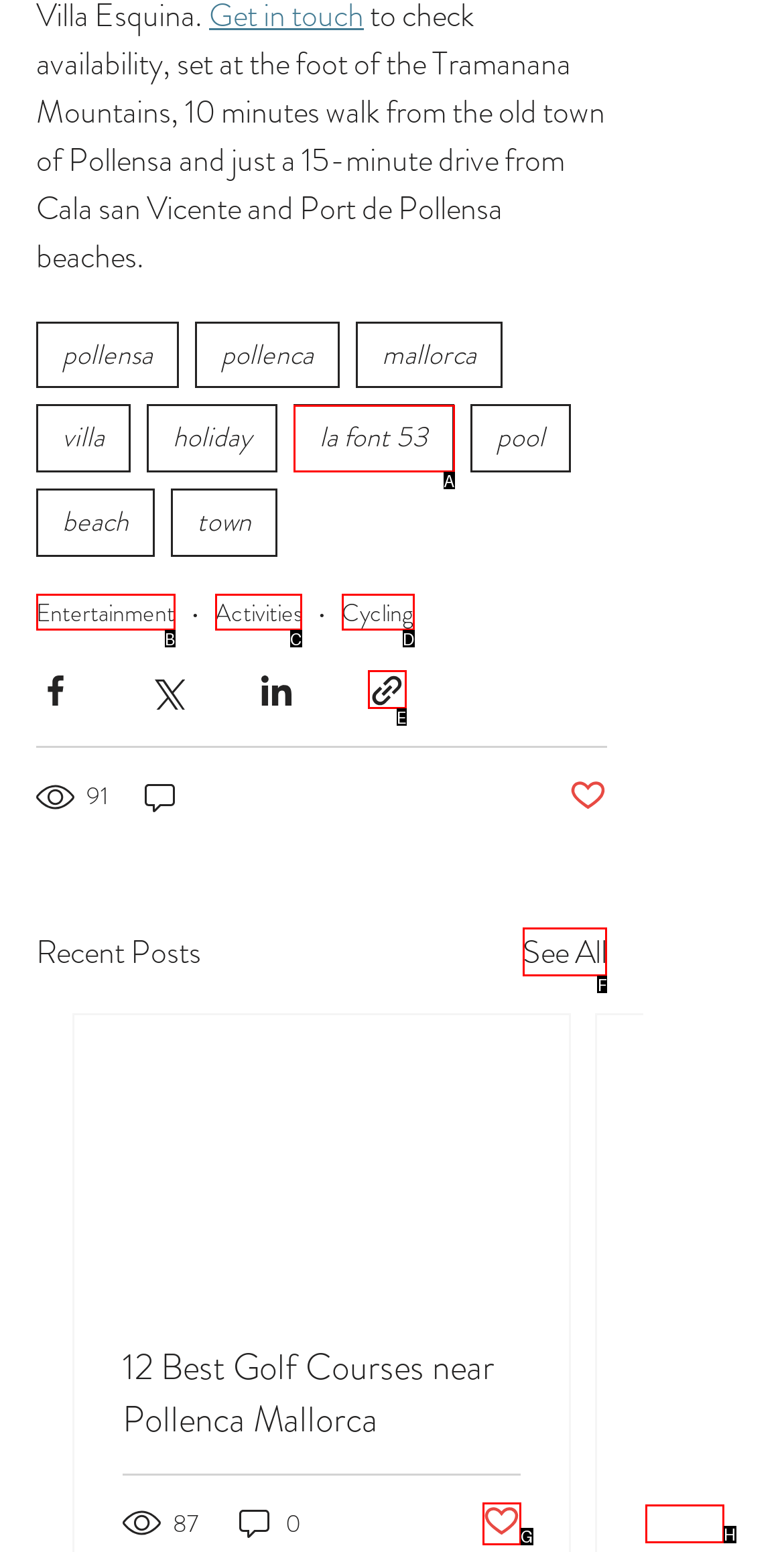Pick the HTML element that should be clicked to execute the task: See all recent posts
Respond with the letter corresponding to the correct choice.

F